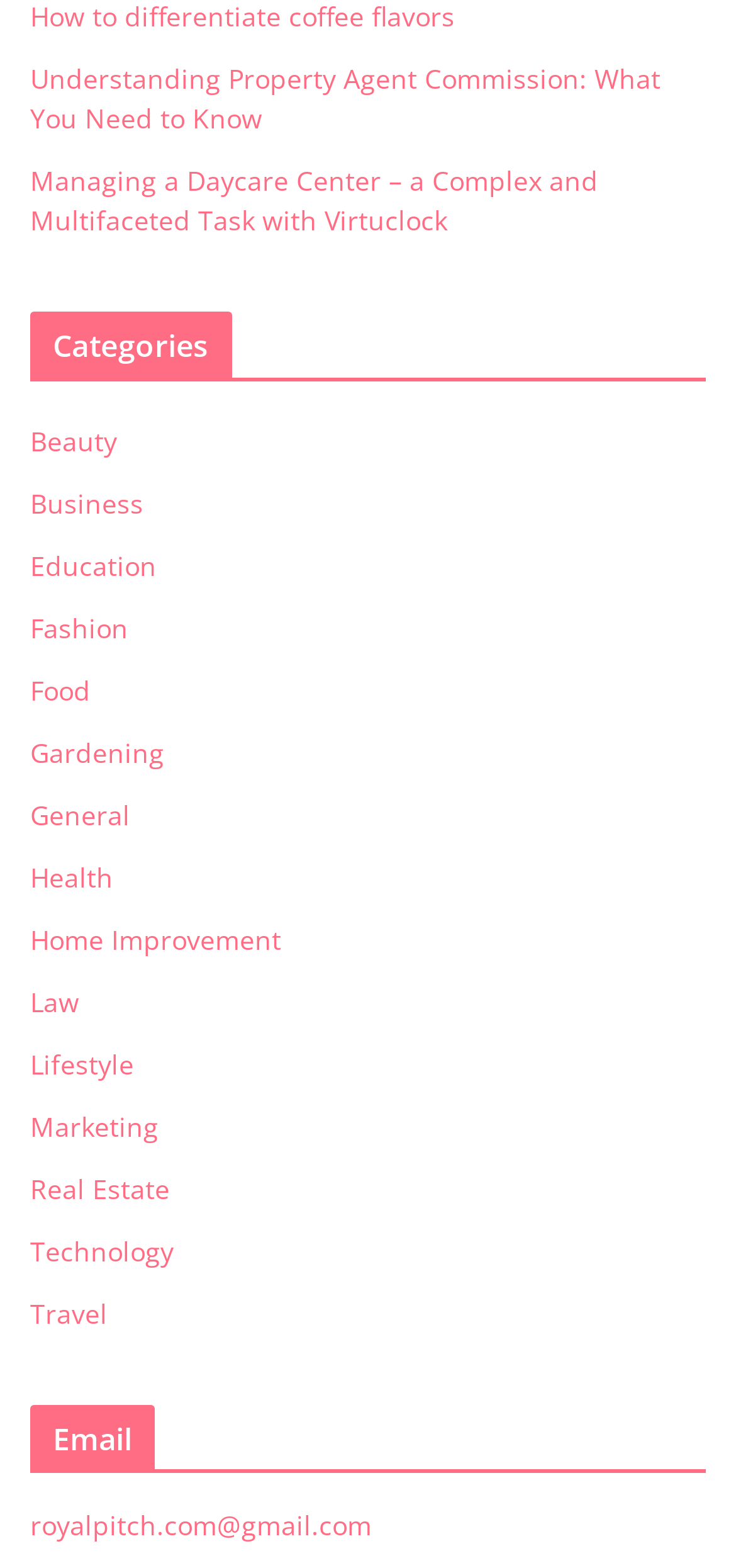How many links are above the 'Categories' heading?
Please give a detailed and elaborate answer to the question based on the image.

I counted the number of links above the 'Categories' heading and found that there are two links, 'Understanding Property Agent Commission: What You Need to Know' and 'Managing a Daycare Center – a Complex and Multifaceted Task with Virtuclock'.